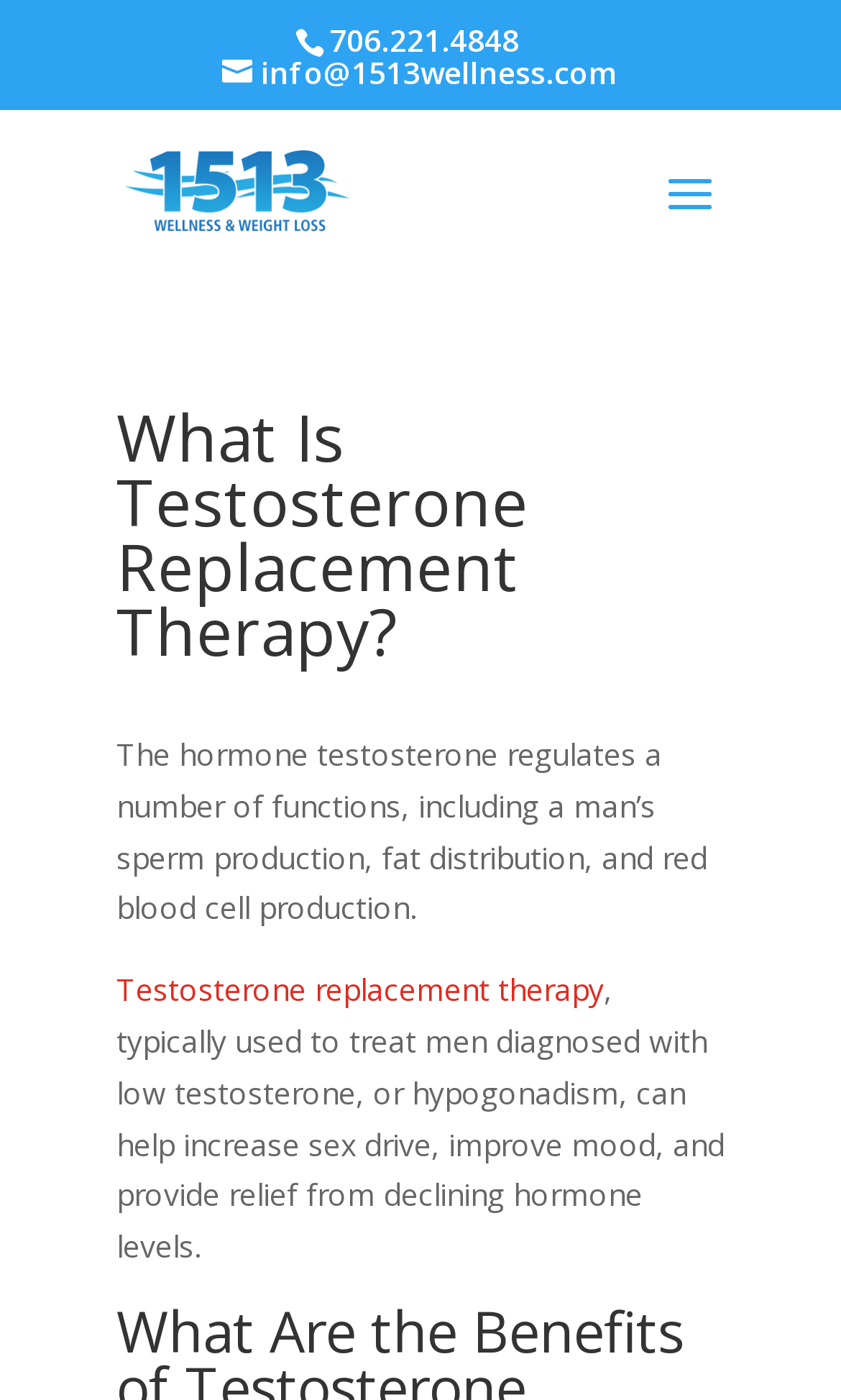What is the name of the wellness center?
Your answer should be a single word or phrase derived from the screenshot.

1513 Wellness